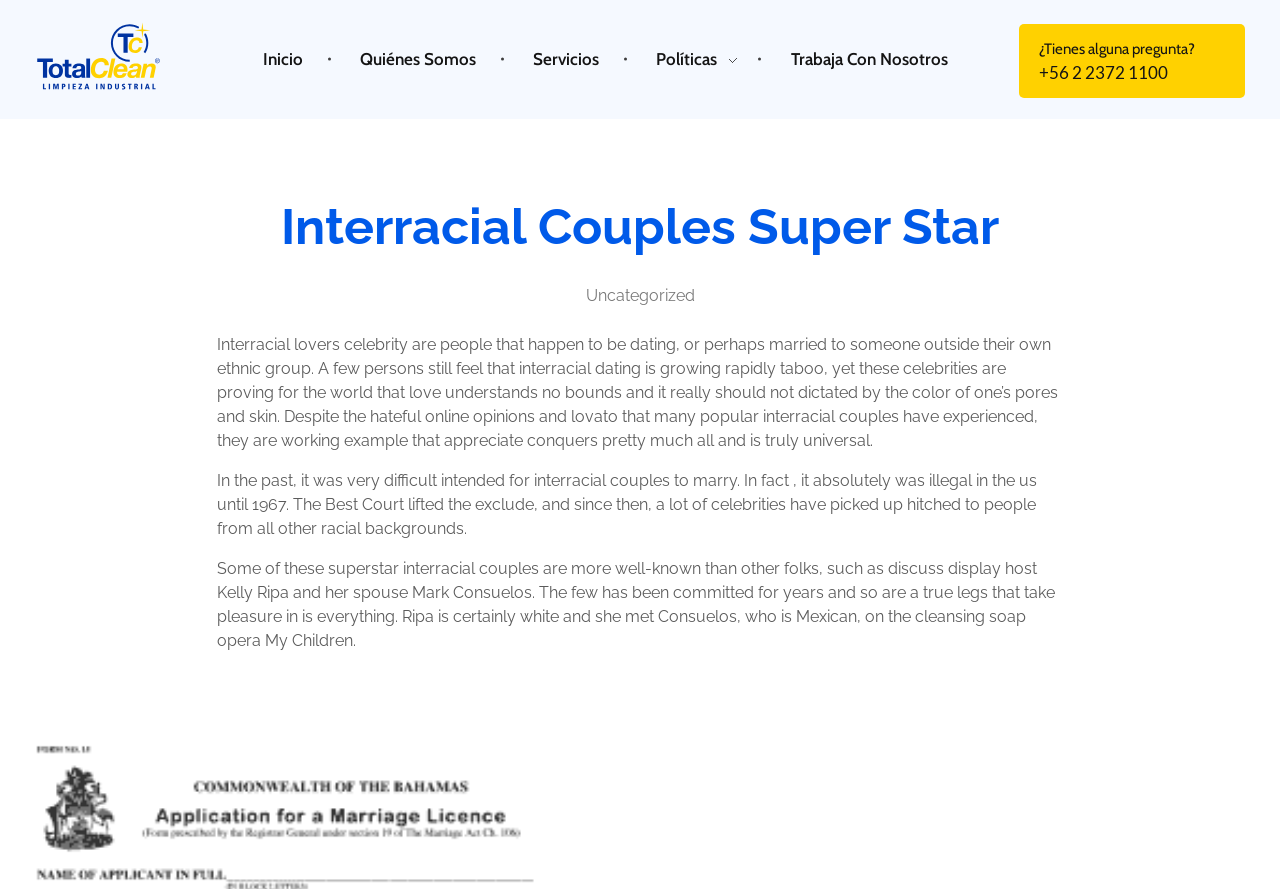Please identify the bounding box coordinates of the area that needs to be clicked to follow this instruction: "Click on the '¿Tienes alguna pregunta?' link".

[0.796, 0.027, 0.973, 0.11]